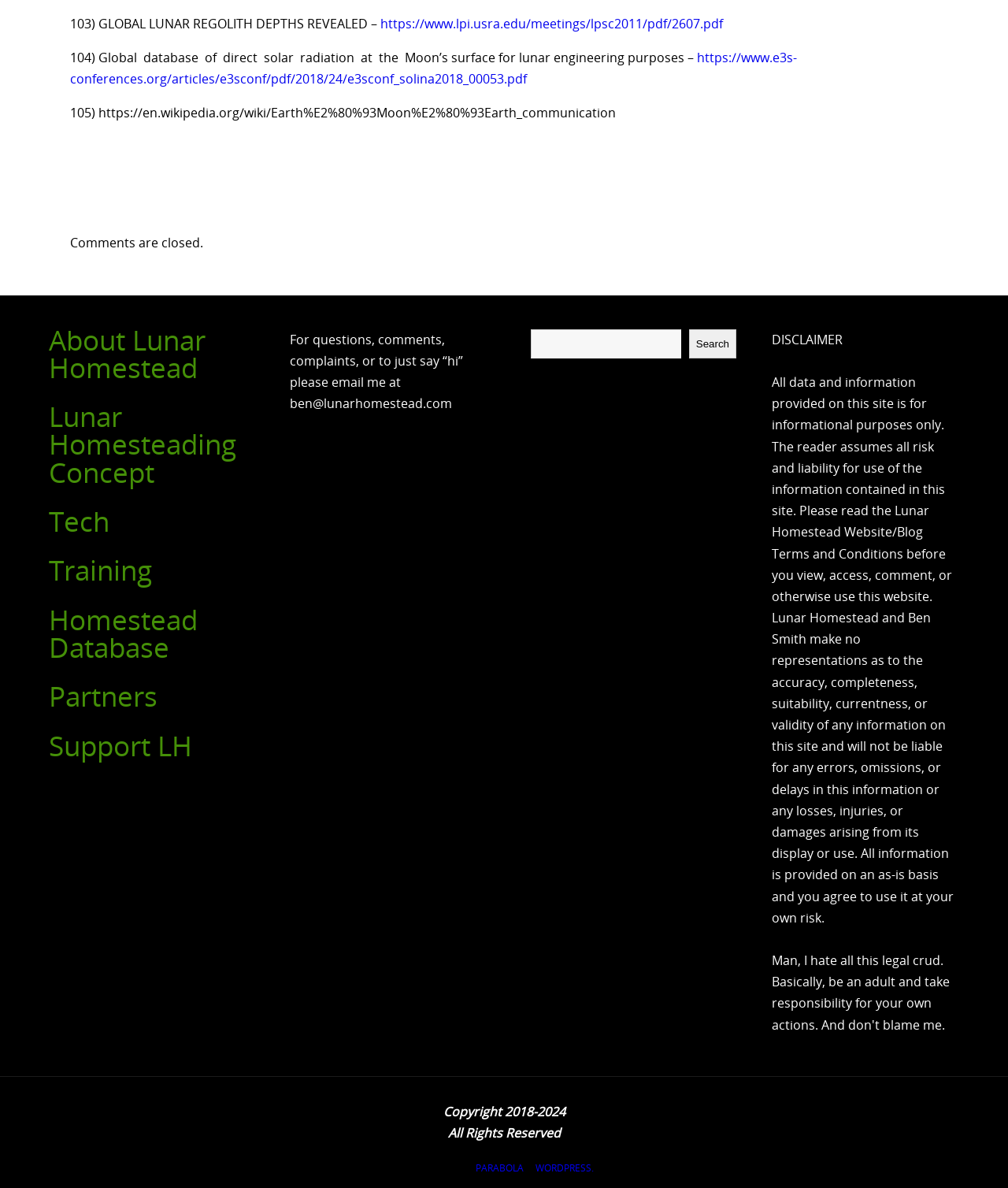Please provide the bounding box coordinates for the element that needs to be clicked to perform the instruction: "Check the Homestead Database". The coordinates must consist of four float numbers between 0 and 1, formatted as [left, top, right, bottom].

[0.048, 0.506, 0.196, 0.56]